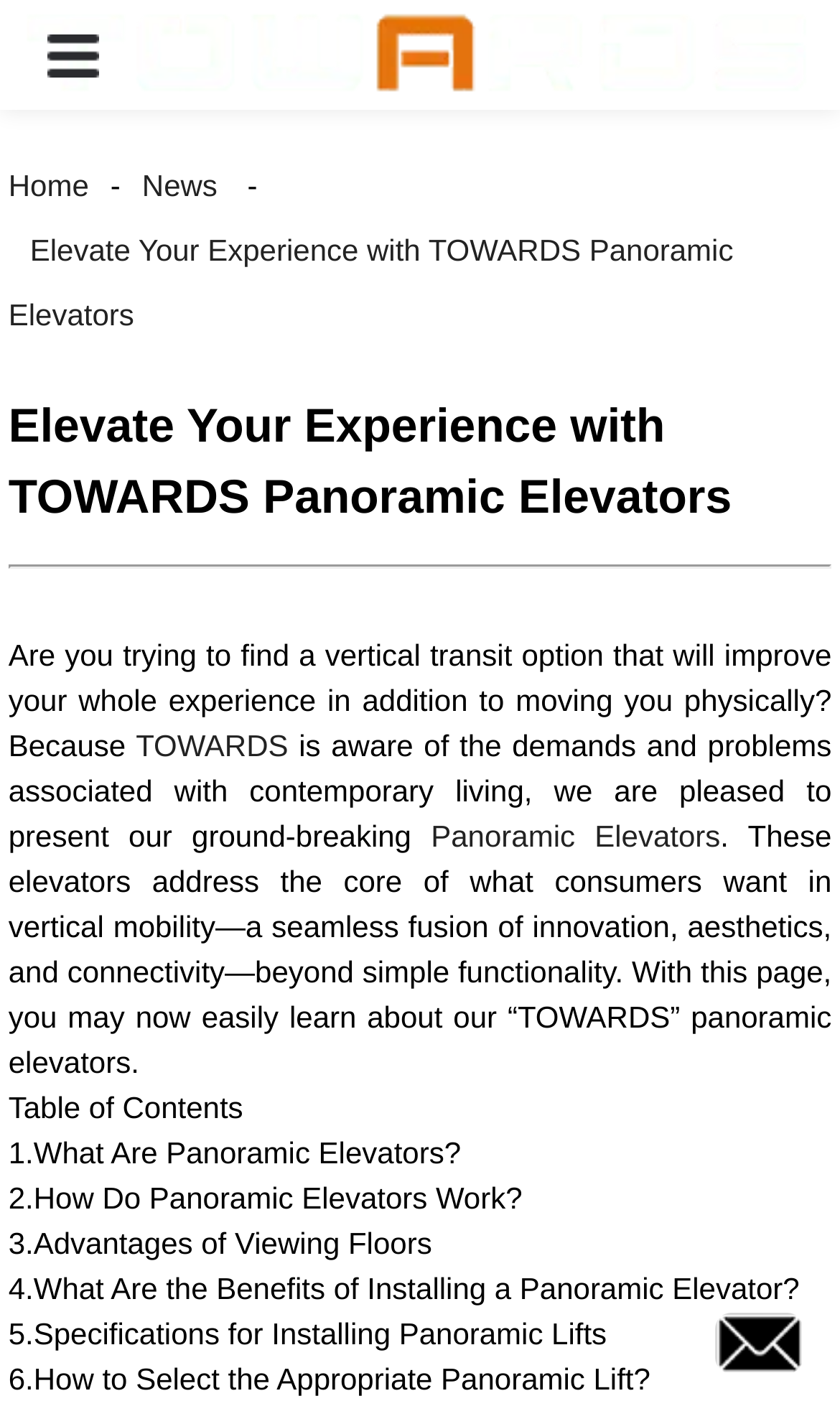Please analyze the image and give a detailed answer to the question:
What is the company name associated with panoramic elevators?

The company name 'TOWARDS' is mentioned in the heading 'Elevate Your Experience with TOWARDS Panoramic Elevators' and also as a link, indicating that TOWARDS is the company associated with panoramic elevators.